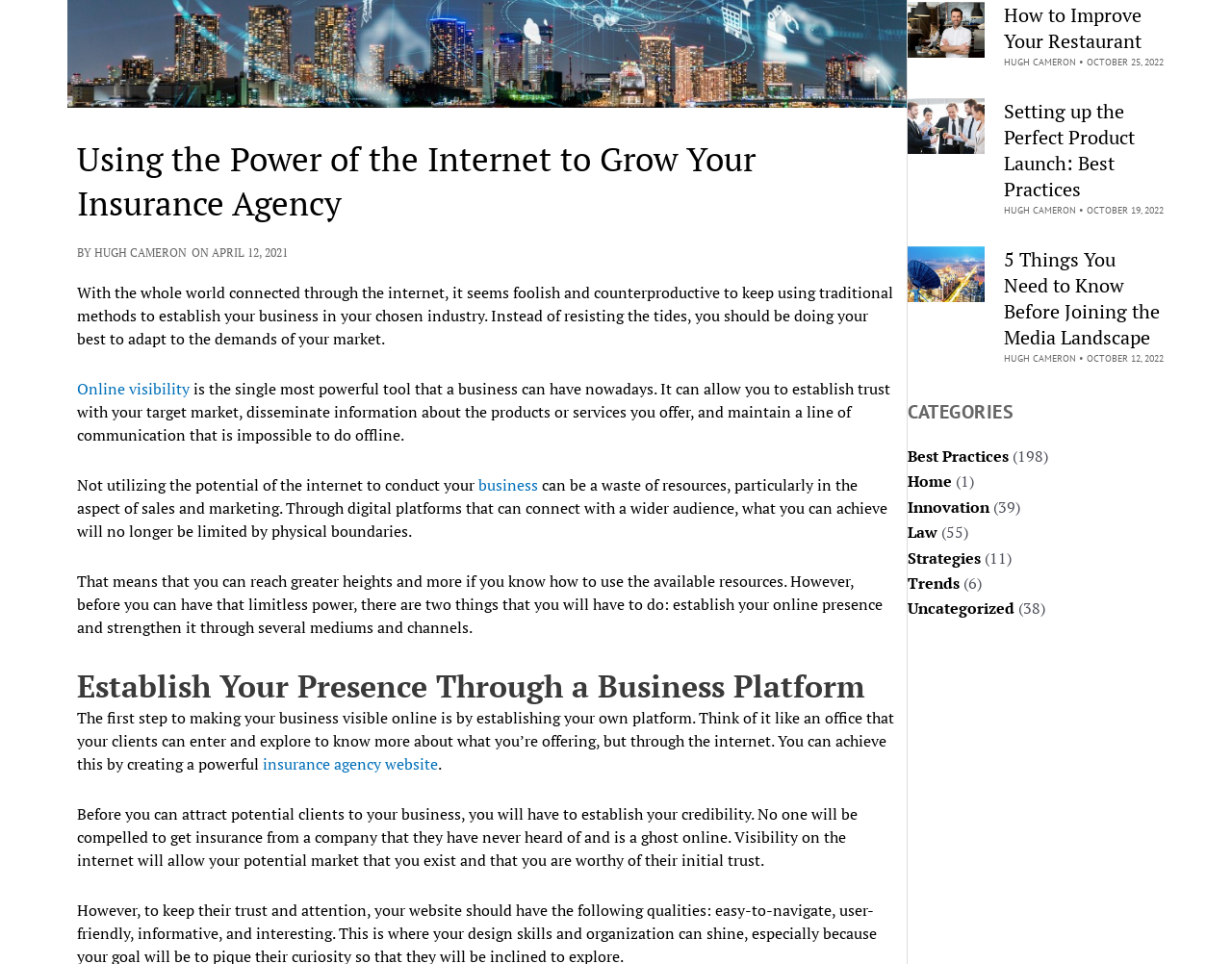Identify the bounding box of the UI element described as follows: "Trends". Provide the coordinates as four float numbers in the range of 0 to 1 [left, top, right, bottom].

[0.737, 0.594, 0.779, 0.616]